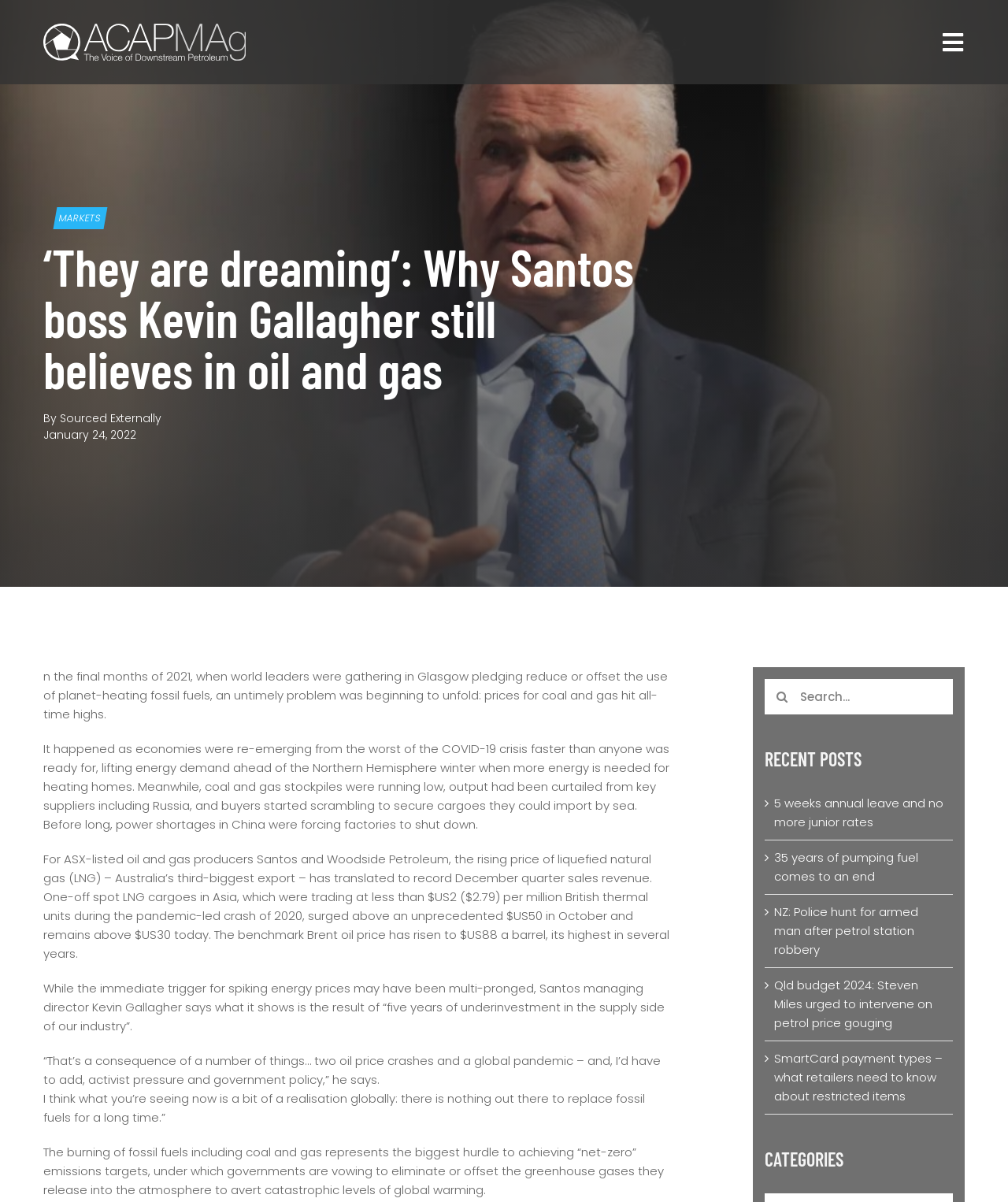Locate and extract the headline of this webpage.

‘They are dreaming’: Why Santos boss Kevin Gallagher still believes in oil and gas